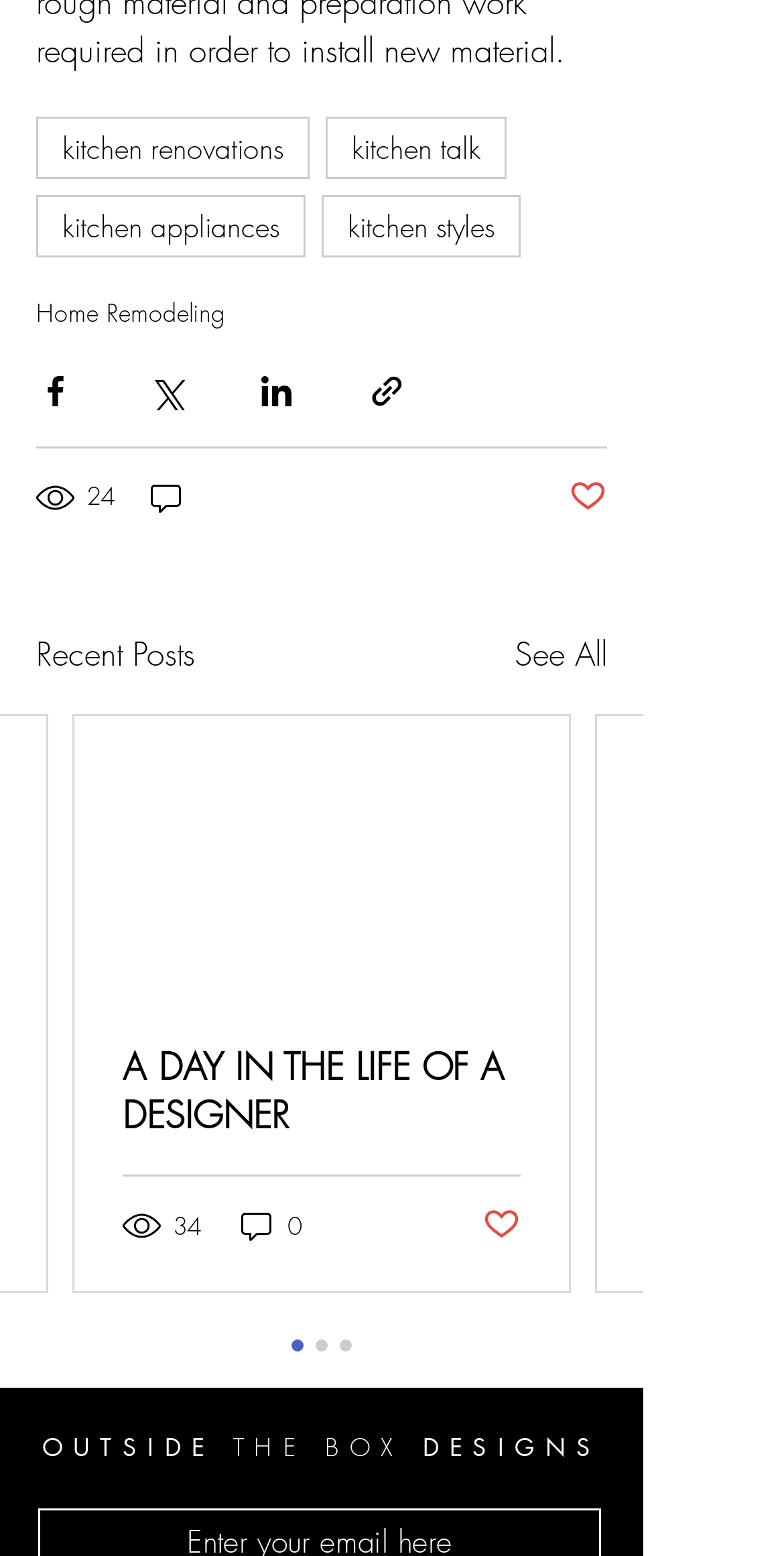Using the details from the image, please elaborate on the following question: What is the name of the navigation section?

I looked at the top navigation section and found the title, which is 'tags'.